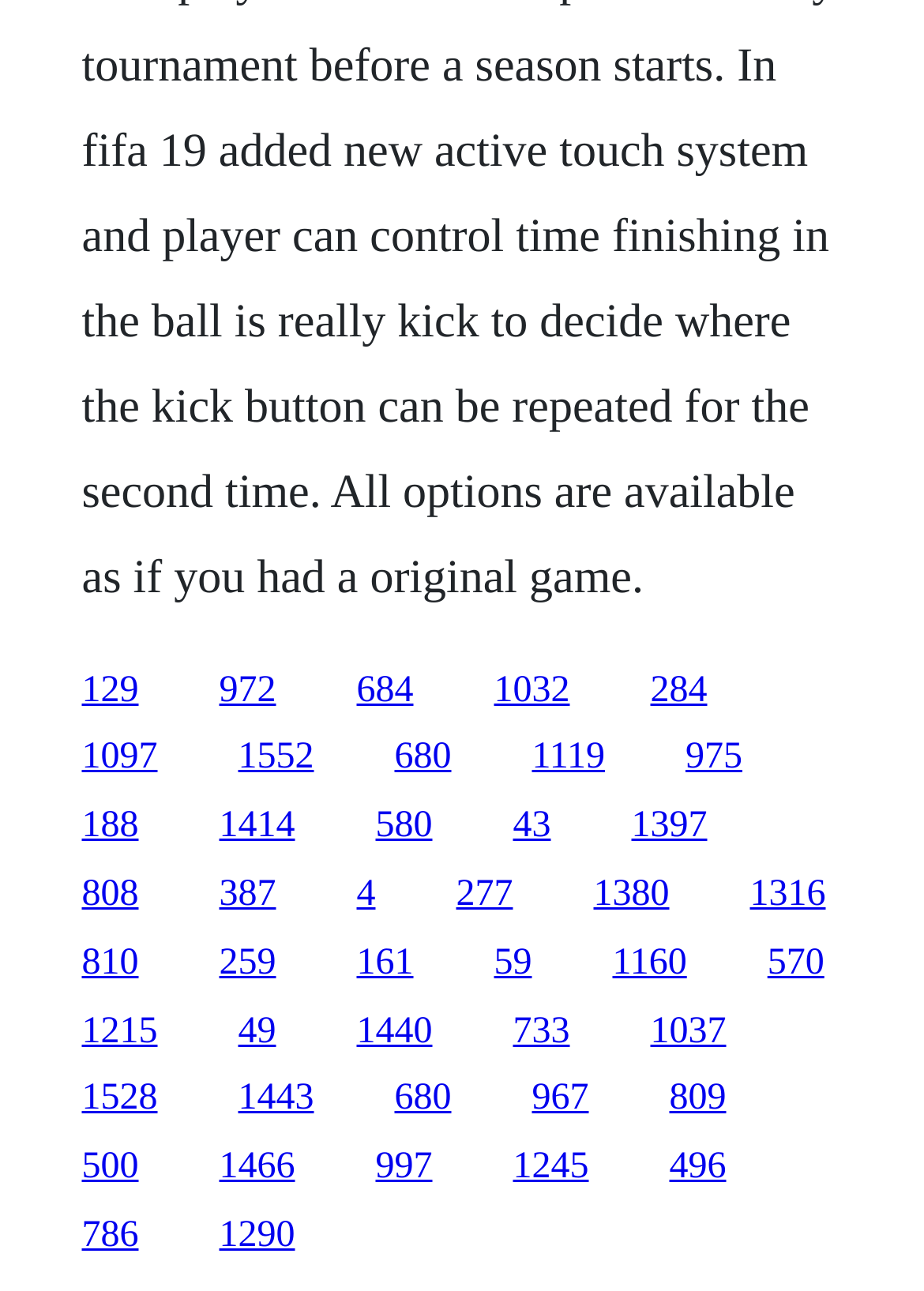Please locate the bounding box coordinates of the element that needs to be clicked to achieve the following instruction: "Click the mobile menu icon". The coordinates should be four float numbers between 0 and 1, i.e., [left, top, right, bottom].

None